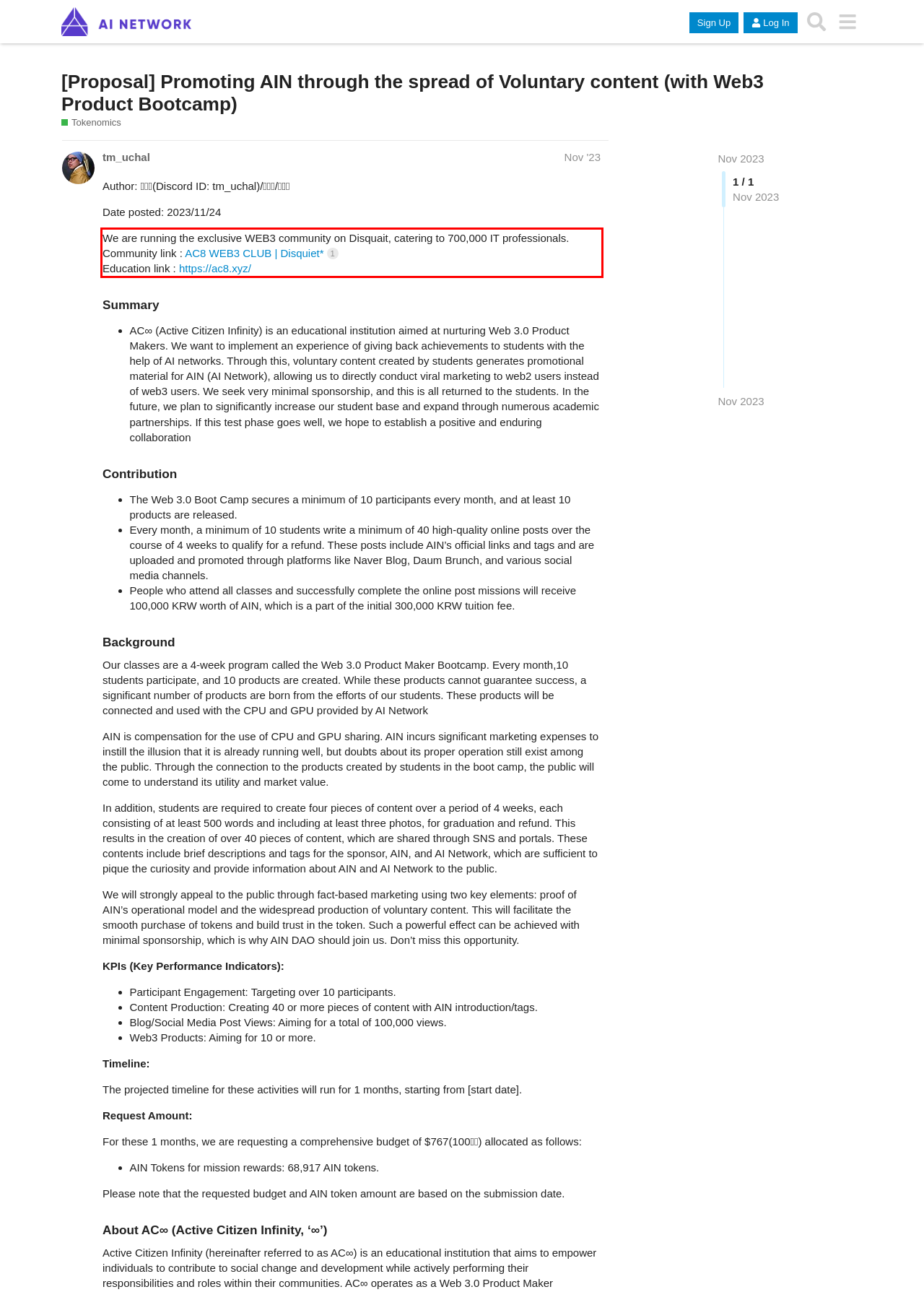Please perform OCR on the UI element surrounded by the red bounding box in the given webpage screenshot and extract its text content.

We are running the exclusive WEB3 community on Disquait, catering to 700,000 IT professionals. Community link : AC8 WEB3 CLUB | Disquiet* 1 Education link : https://ac8.xyz/